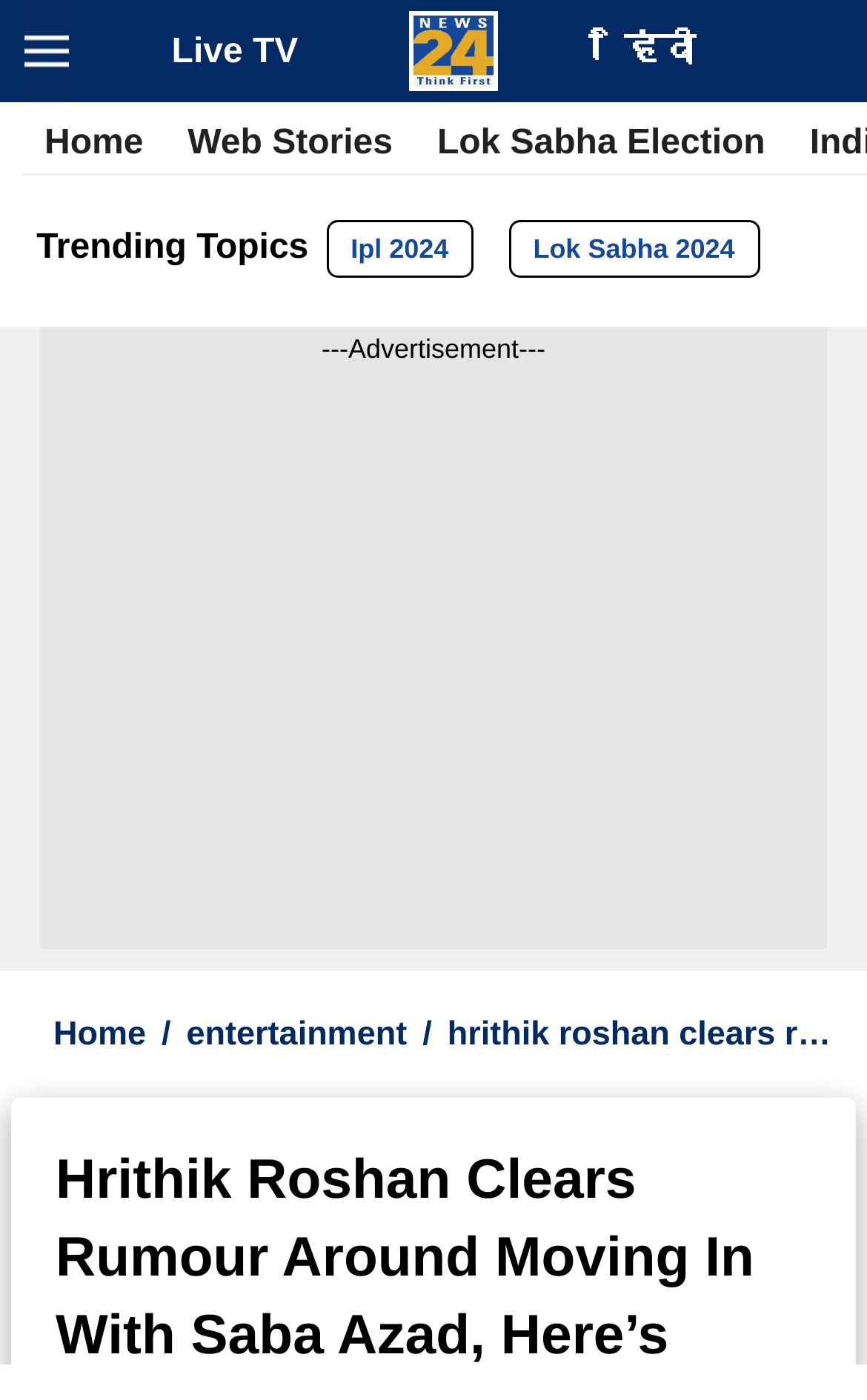Determine the bounding box coordinates for the clickable element to execute this instruction: "Watch Live TV". Provide the coordinates as four float numbers between 0 and 1, i.e., [left, top, right, bottom].

[0.198, 0.023, 0.344, 0.05]